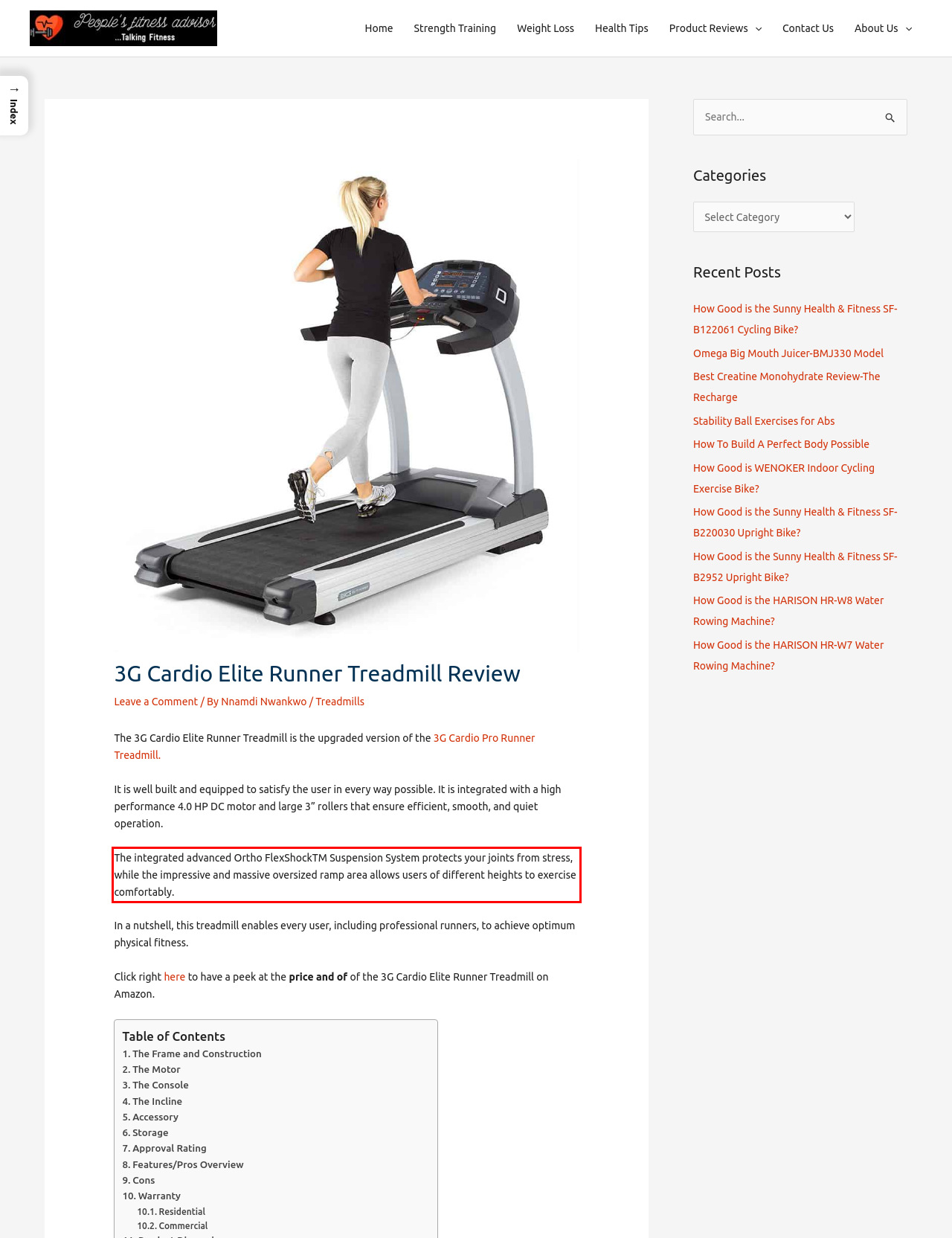Using the provided webpage screenshot, identify and read the text within the red rectangle bounding box.

The integrated advanced Ortho FlexShockTM Suspension System protects your joints from stress, while the impressive and massive oversized ramp area allows users of different heights to exercise comfortably.